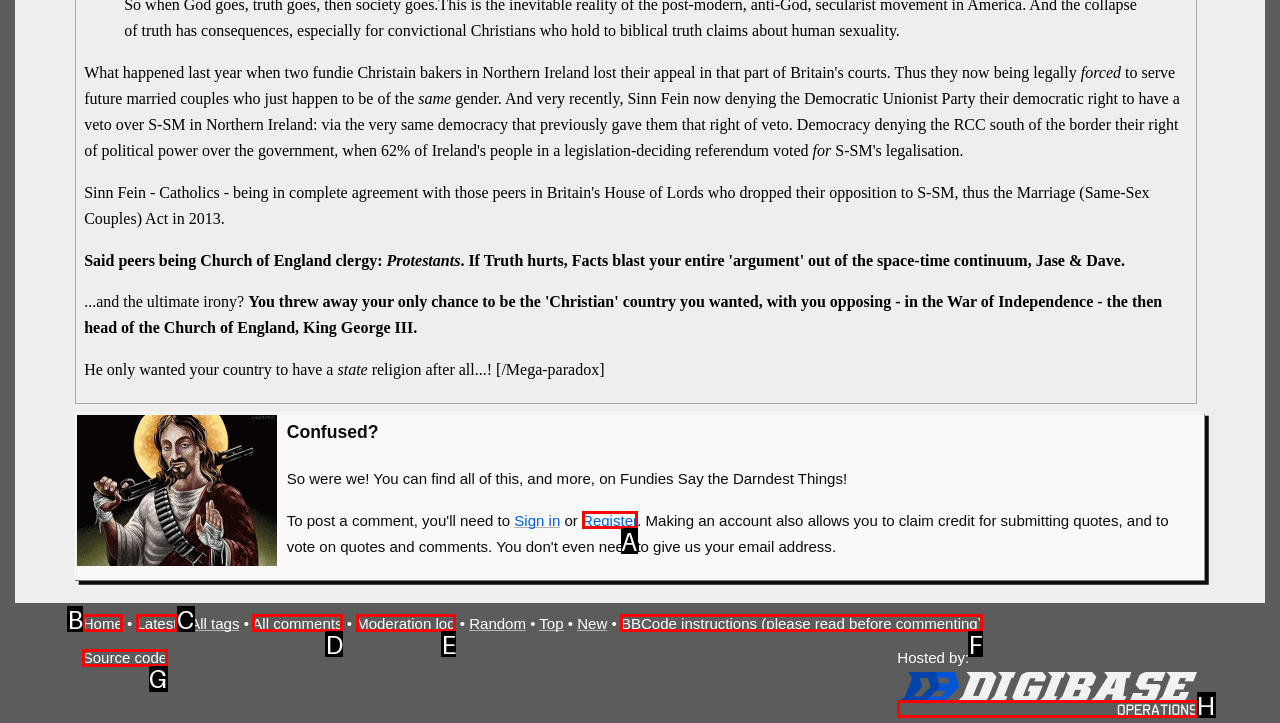Select the appropriate option that fits: Register
Reply with the letter of the correct choice.

A